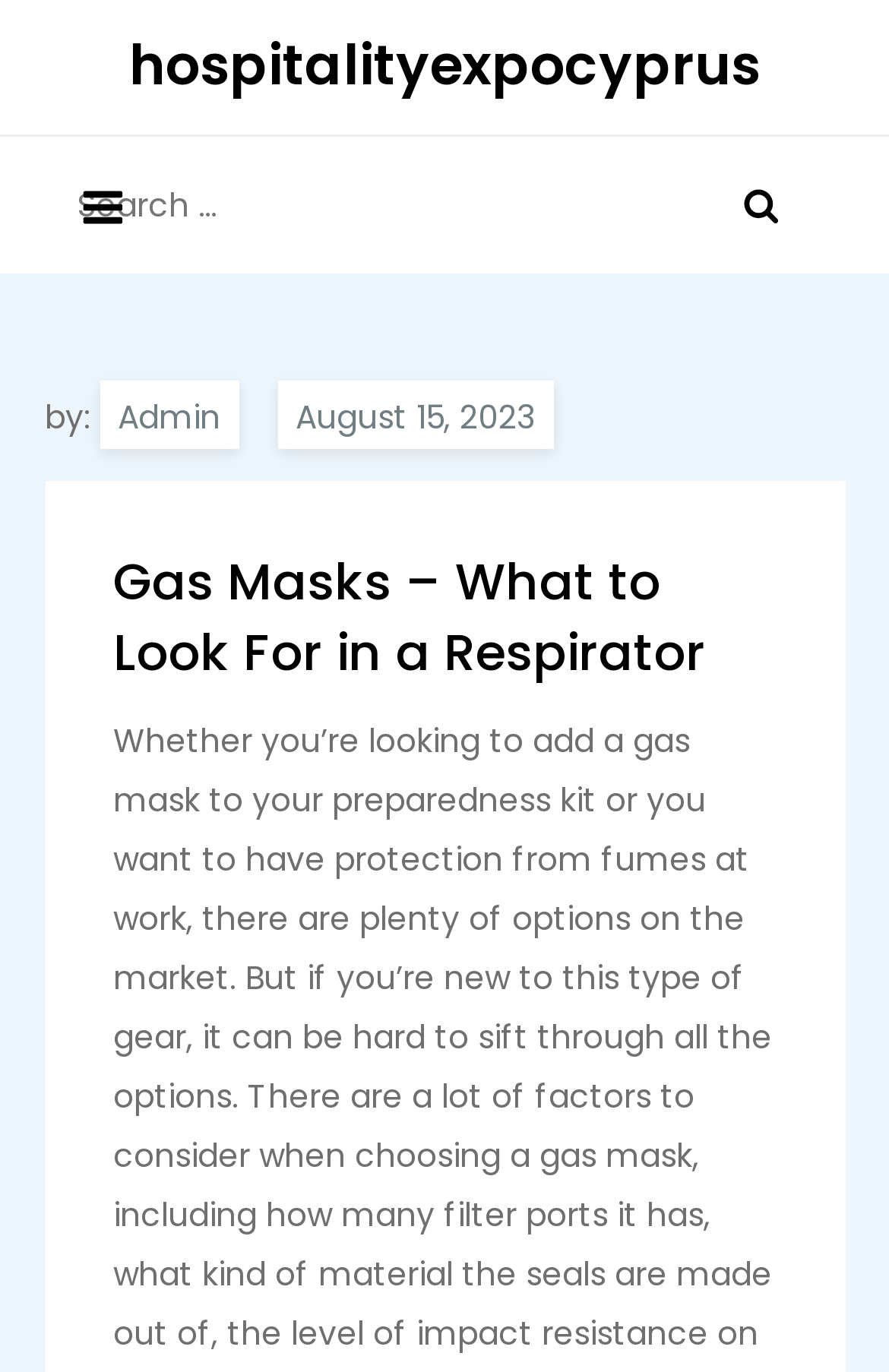What is the purpose of the webpage?
Answer the question in a detailed and comprehensive manner.

Based on the webpage's content, it appears to be providing information about gas masks, specifically guiding users on how to find a suitable one. The presence of a search bar and a header indicating 'What to Look For in a Respirator' further supports this purpose.